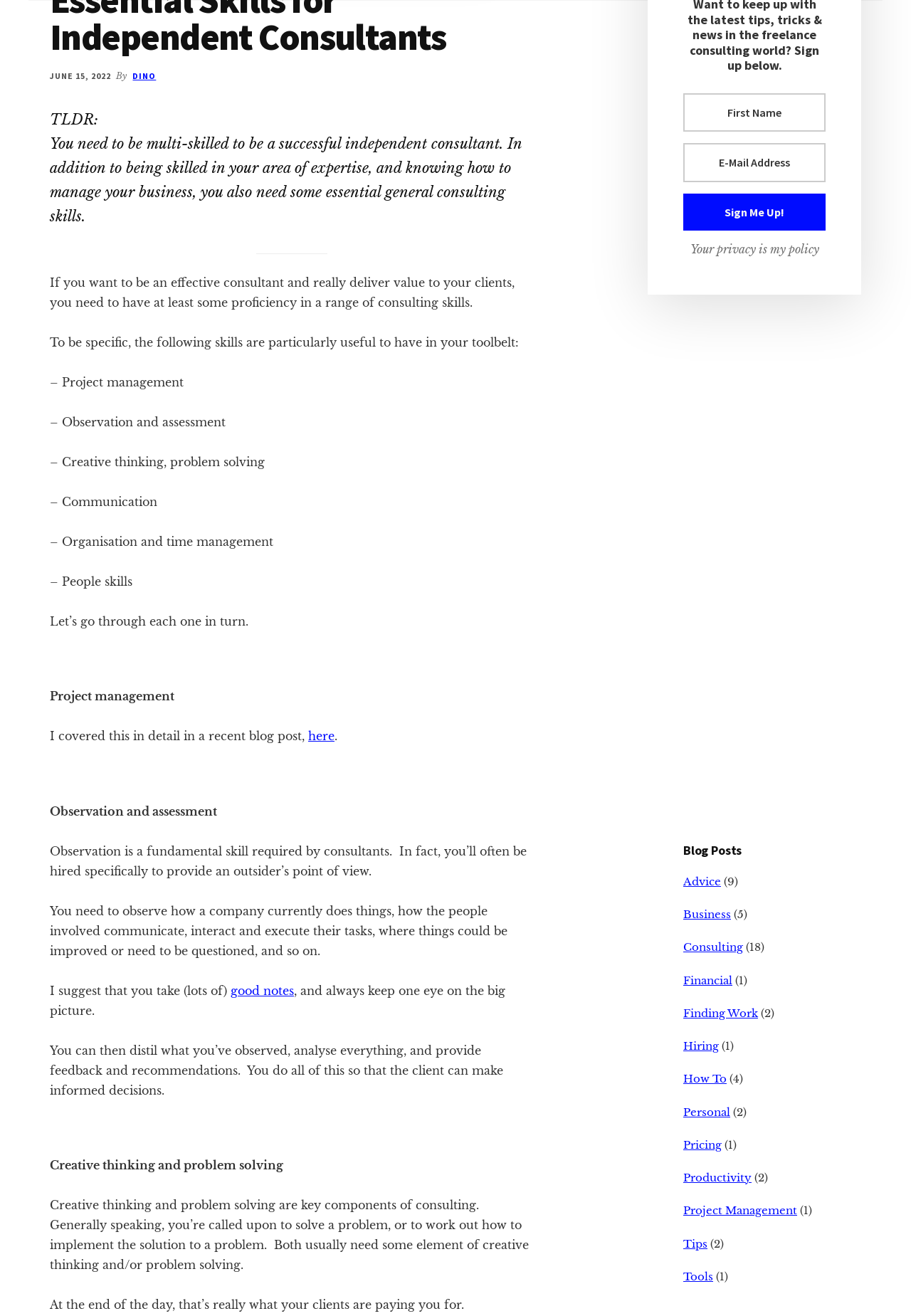Provide the bounding box coordinates for the UI element that is described as: "Finding Work".

[0.75, 0.765, 0.832, 0.775]